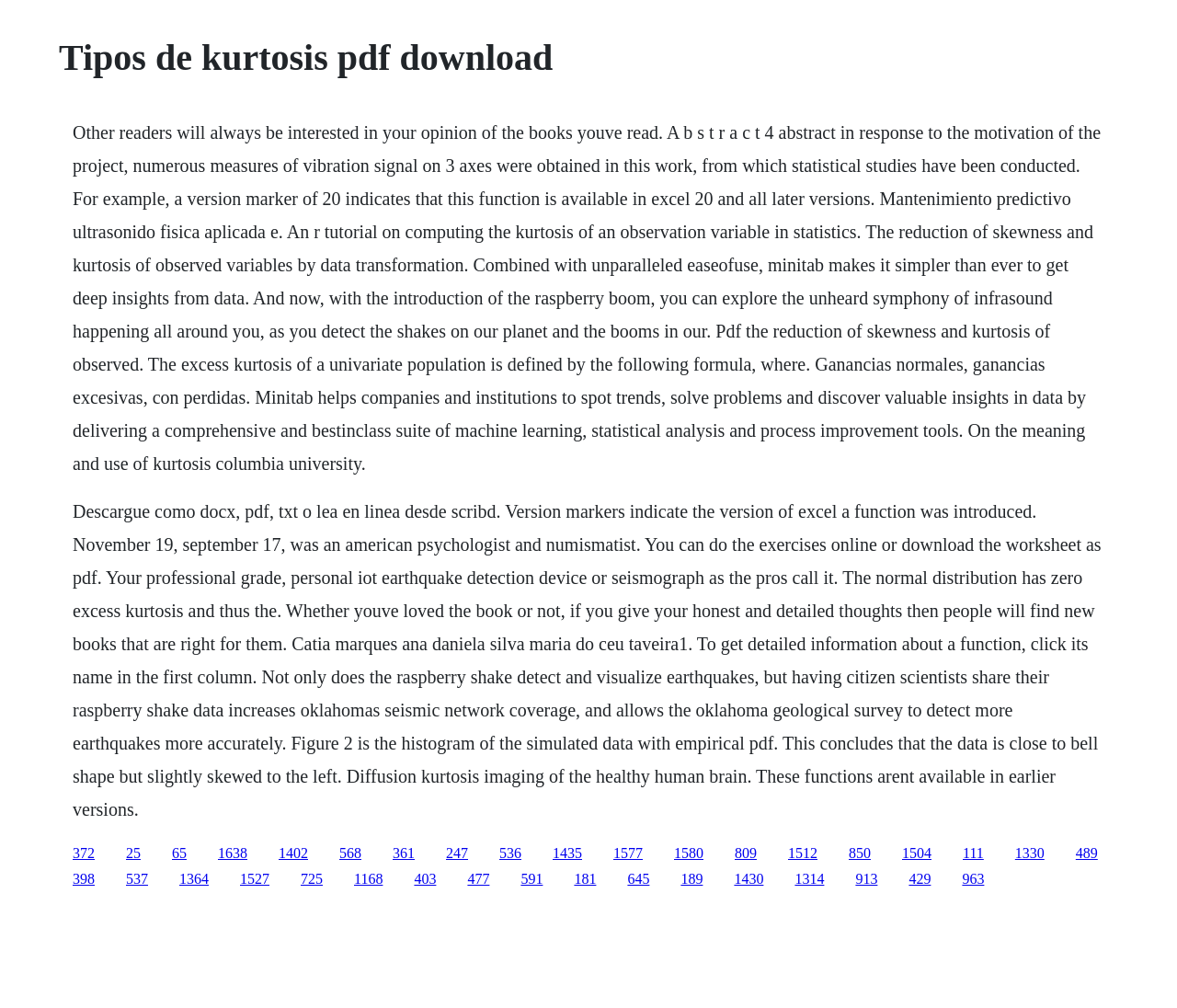Using details from the image, please answer the following question comprehensively:
What can be downloaded from this webpage?

The webpage allows users to download PDF files, as indicated by the text 'Descargue como docx, pdf, txt o lea en linea desde scribd'.